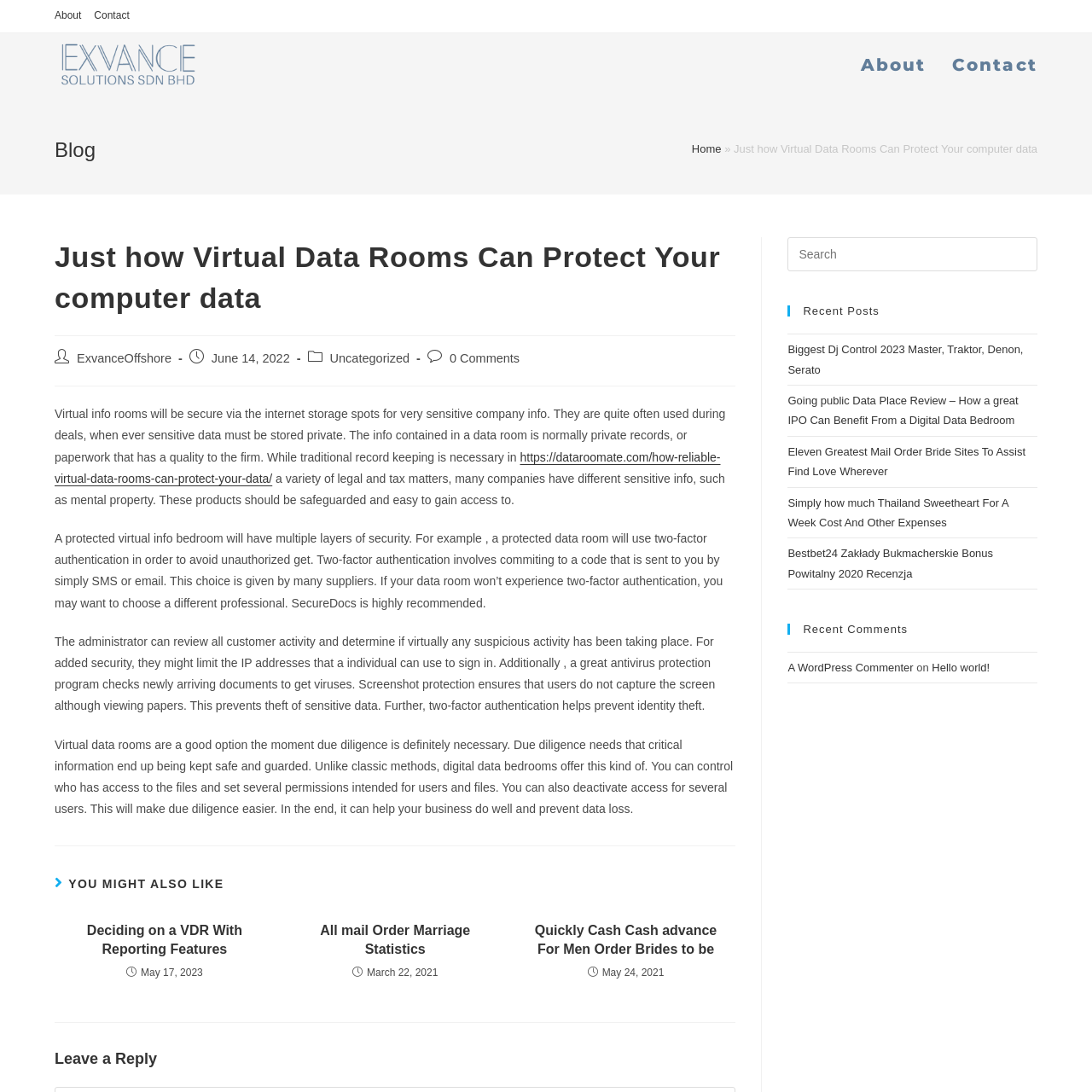Determine the bounding box coordinates of the clickable area required to perform the following instruction: "Search for something". The coordinates should be represented as four float numbers between 0 and 1: [left, top, right, bottom].

[0.721, 0.217, 0.95, 0.249]